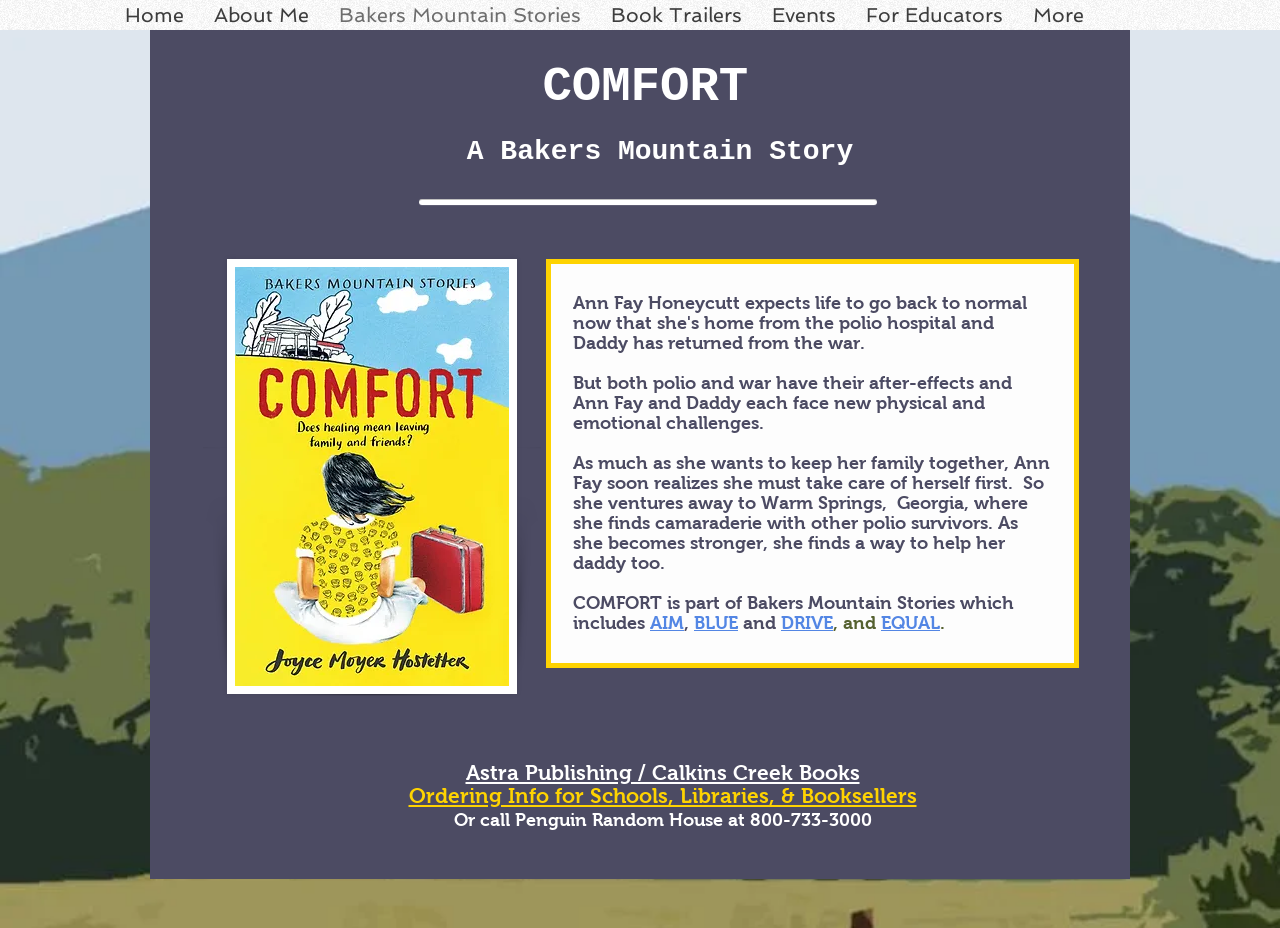Respond with a single word or phrase to the following question: What is the name of the main character?

Ann Fay Honeycutt